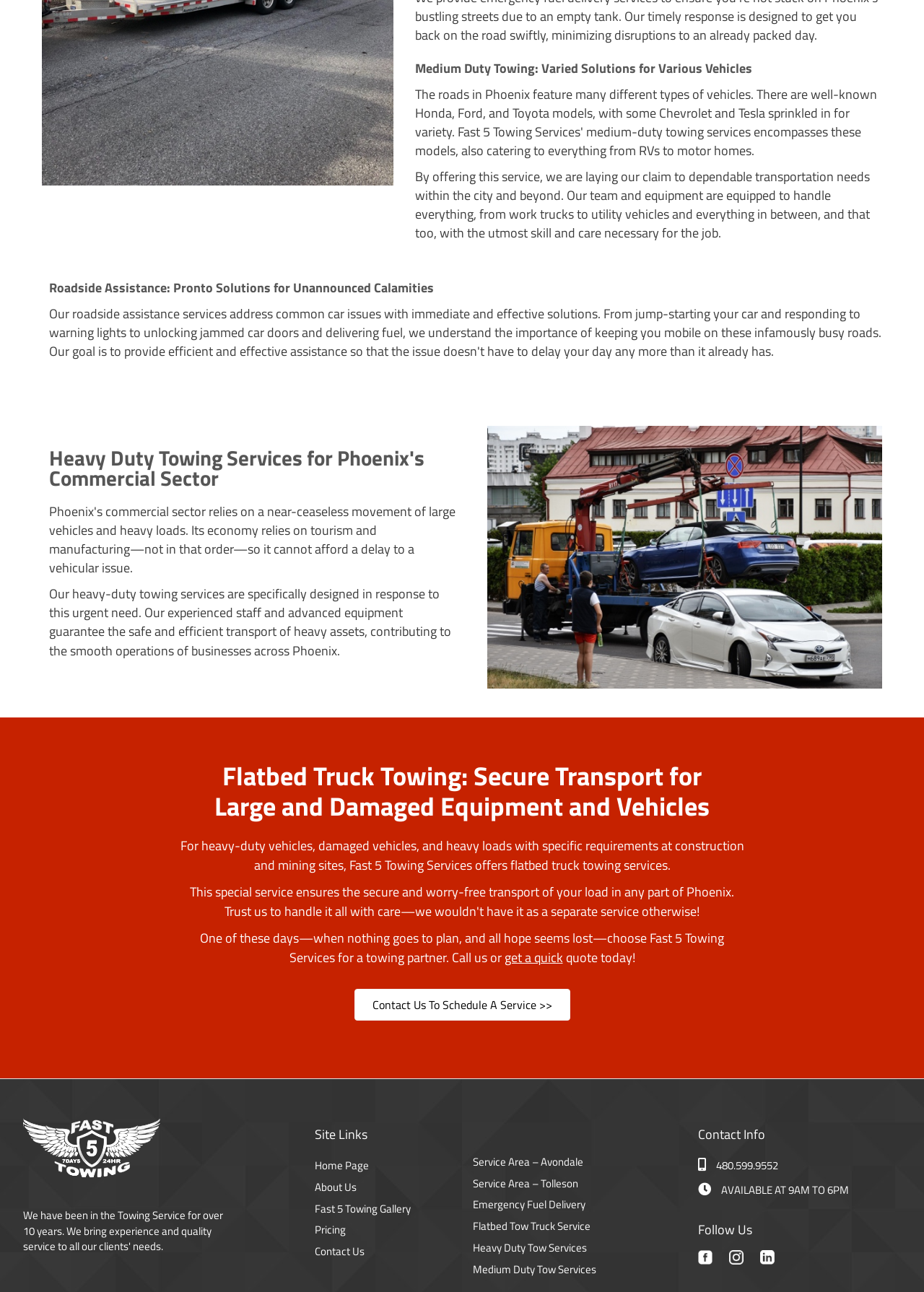What is the operating hour of Fast 5 Towing Services?
Utilize the image to construct a detailed and well-explained answer.

I found the operating hour in the 'Contact Info' section, which states that Fast 5 Towing Services is available from 9AM to 6PM. This information is likely important for customers who need to schedule a service or request assistance during a specific time frame.